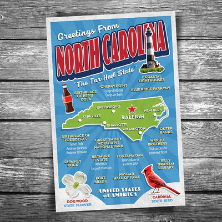Answer with a single word or phrase: 
What is the state bird of North Carolina?

Cardinal